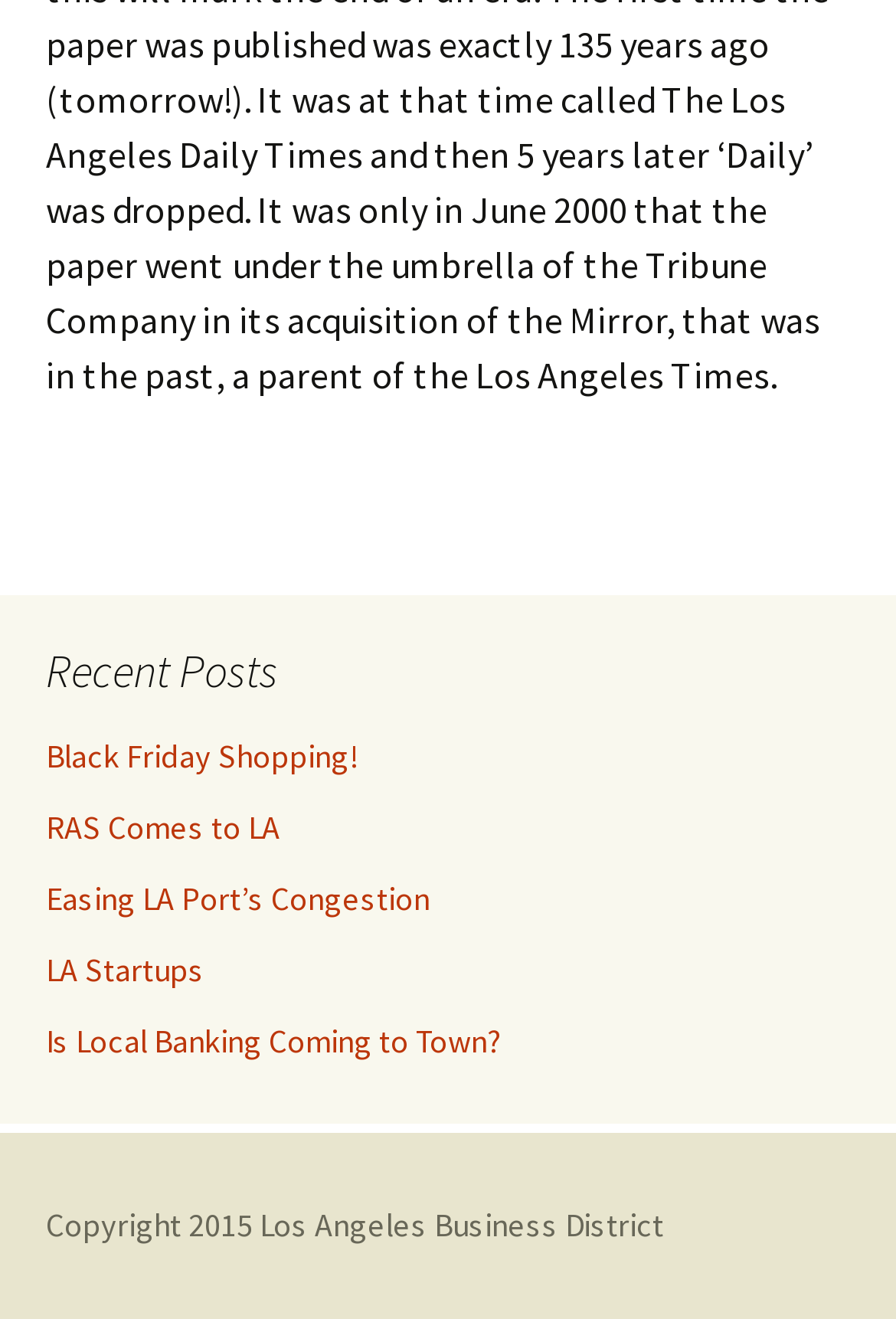How many links are there in the navigation section?
Please use the image to provide an in-depth answer to the question.

I counted the number of links in the navigation section, which includes the 'Recent Posts' link and the 5 recent post links underneath it. There are 6 links in total.